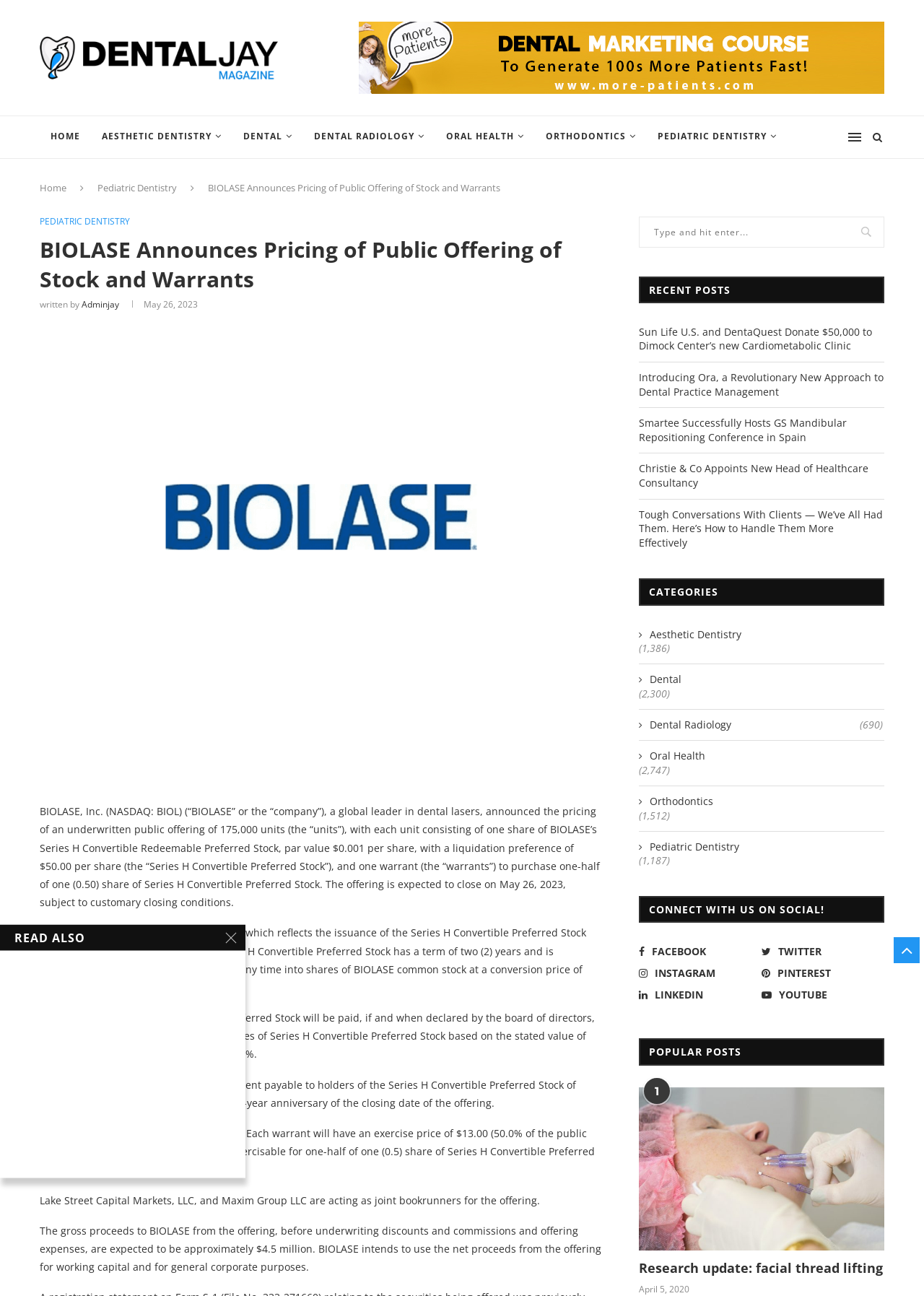What is the title of the news article?
Refer to the image and provide a concise answer in one word or phrase.

BIOLASE Announces Pricing of Public Offering of Stock and Warrants